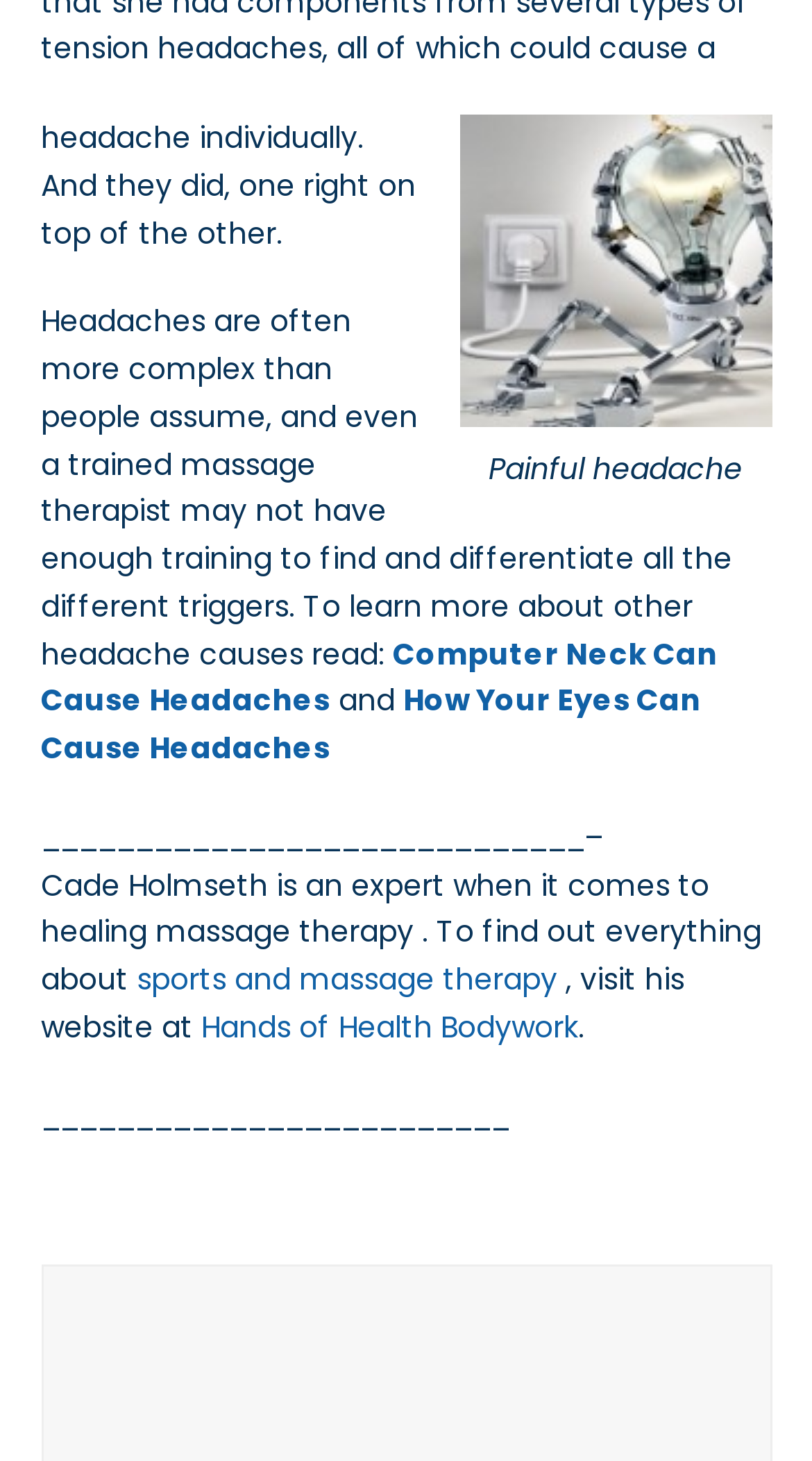Please respond to the question with a concise word or phrase:
What is the topic of the image?

Painful headache